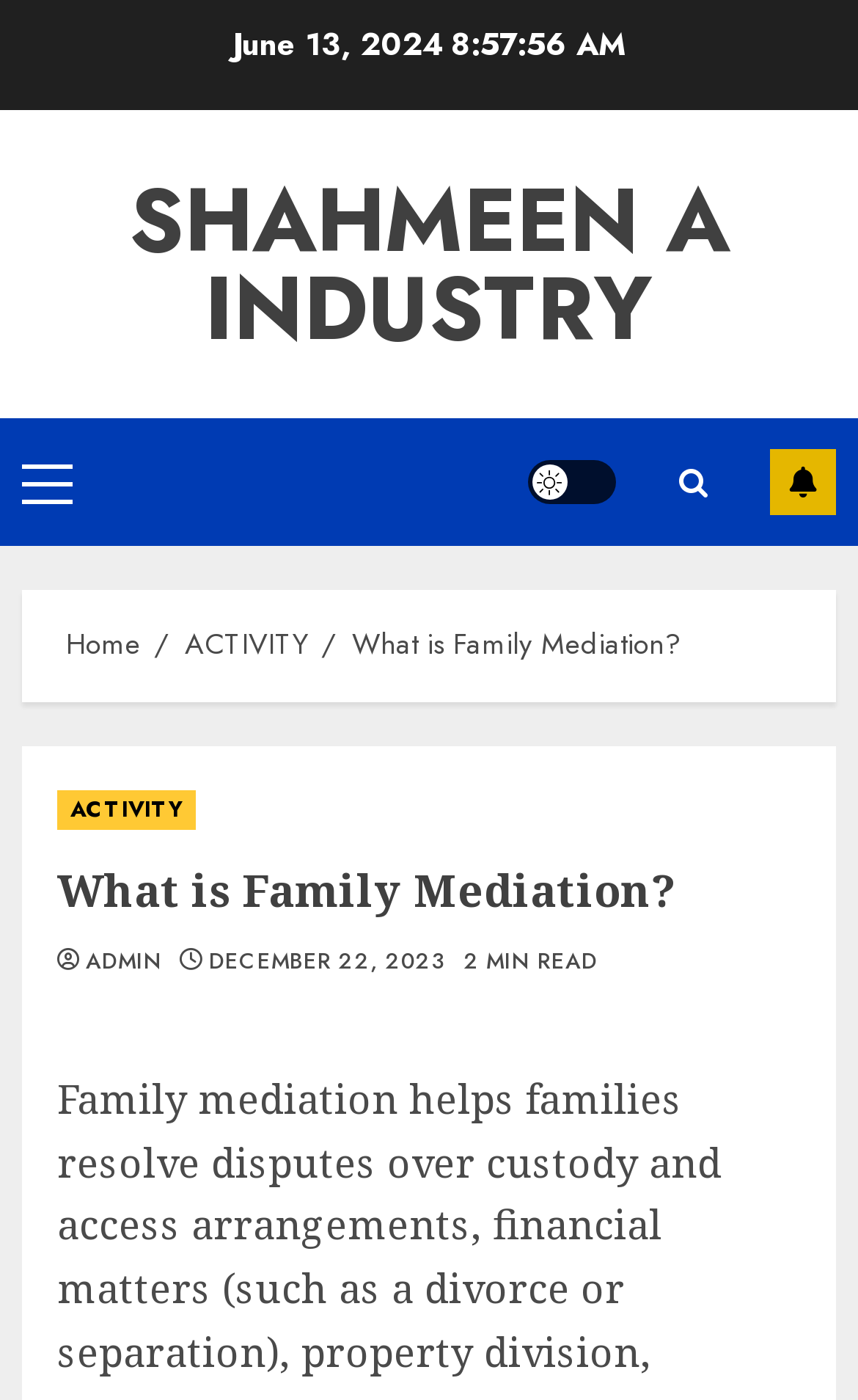How long does it take to read the main article?
Utilize the image to construct a detailed and well-explained answer.

I found the reading time by looking at the main article section, where I saw a static text element with the content '2 MIN READ'.